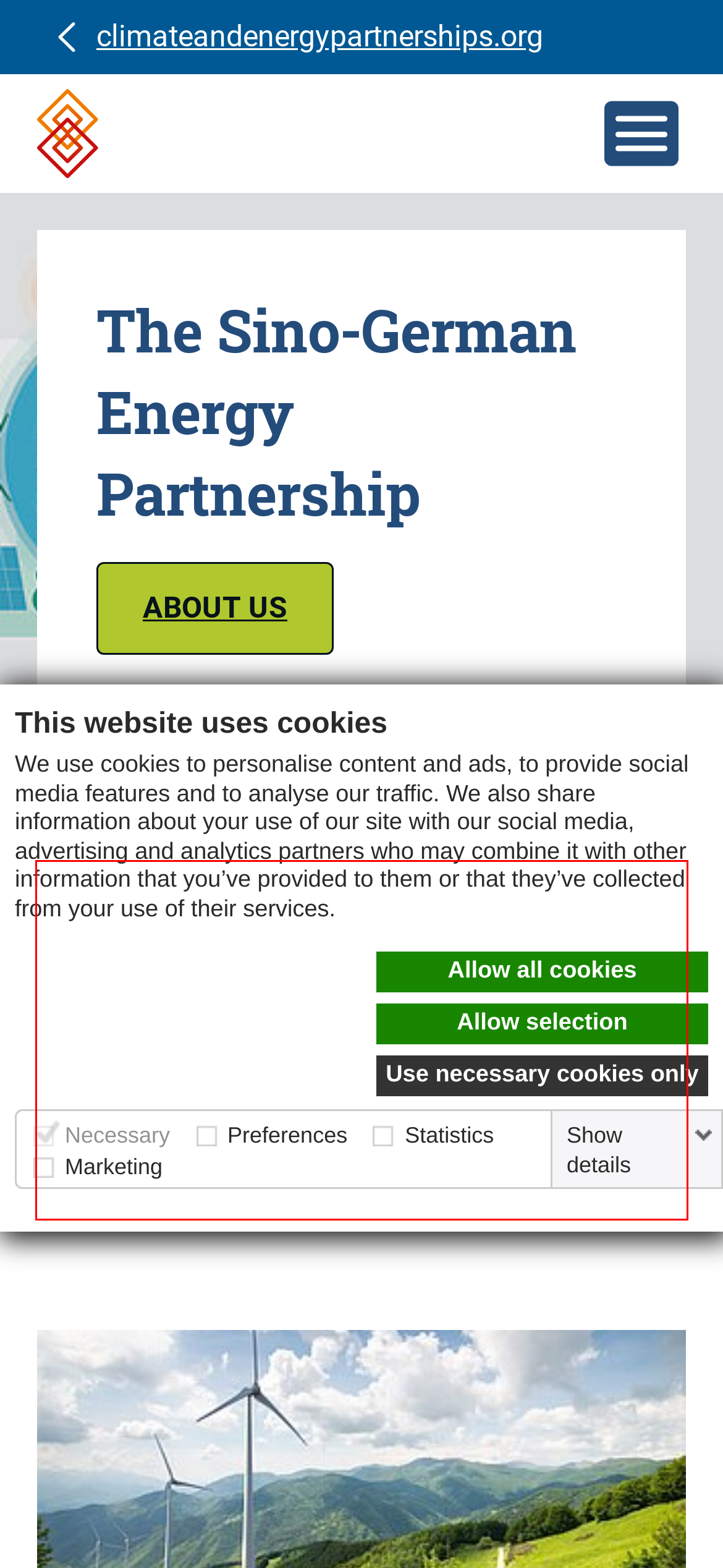Please look at the webpage screenshot and extract the text enclosed by the red bounding box.

The Sino-German Energy Partnership aims to enhance bilateral cooperation on the energy transition, including facilitating the transformation of the energy system towards a sustainable system based on energy efficiency and renewable energy, improve energy security, promote climate protection and mitigate global competition for energy resources.